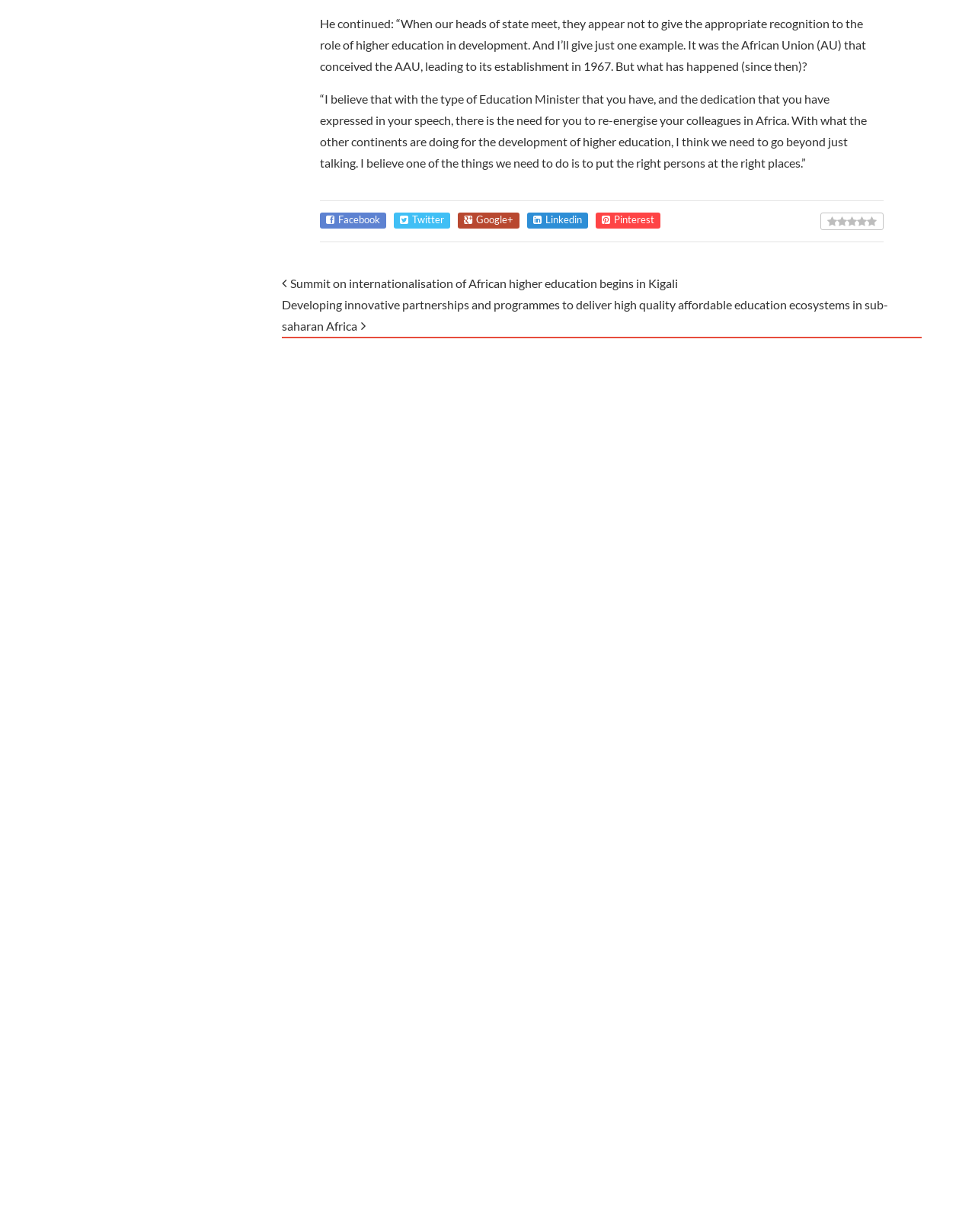Analyze the image and deliver a detailed answer to the question: What is the purpose of the comment section?

The comment section is designed to allow users to leave a reply or comment on the article, as indicated by the 'Leave a Reply' heading and the presence of text boxes for name, email, and website, as well as a button to post the comment.